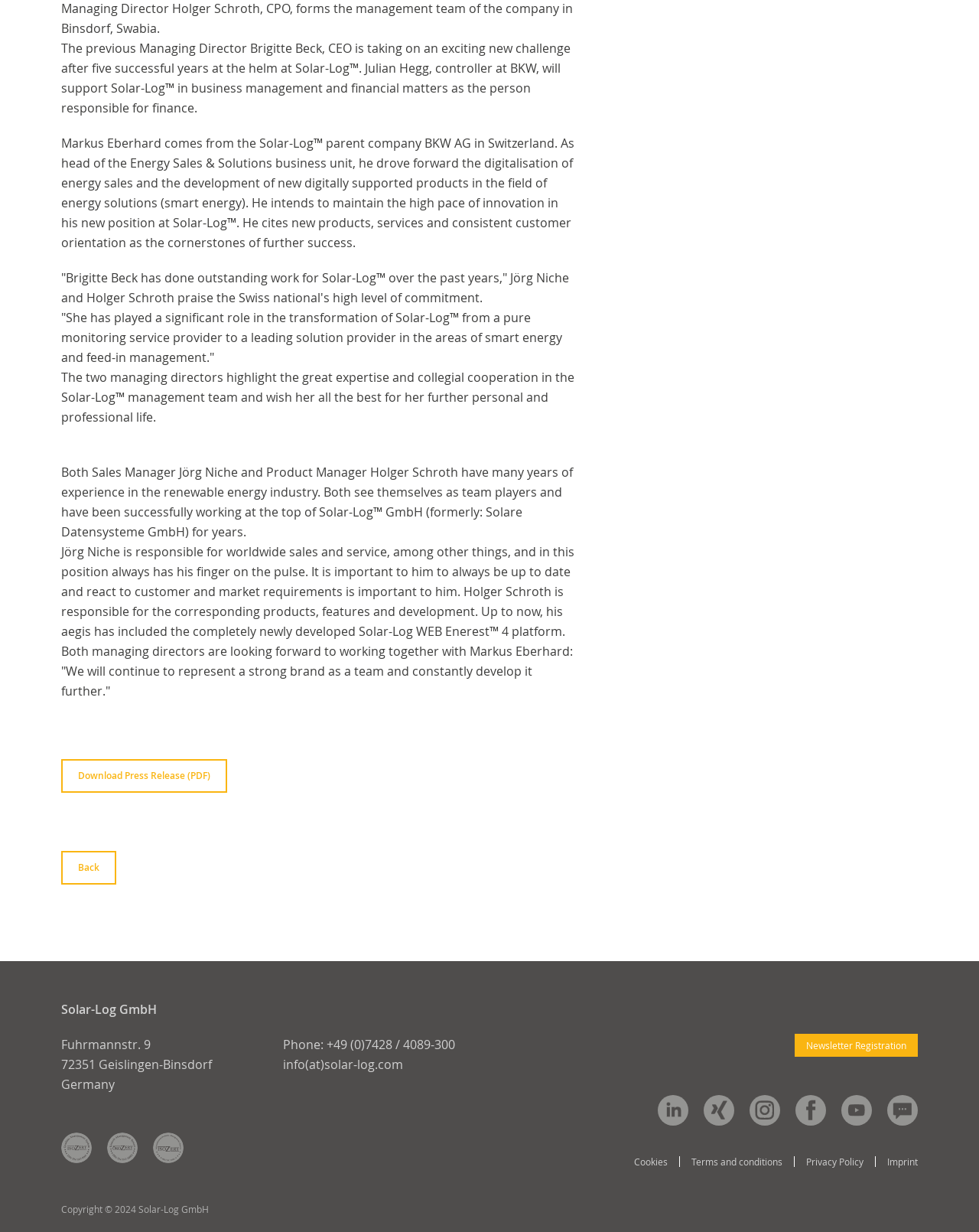Determine the bounding box coordinates for the UI element with the following description: "Terms and conditions". The coordinates should be four float numbers between 0 and 1, represented as [left, top, right, bottom].

[0.706, 0.939, 0.799, 0.947]